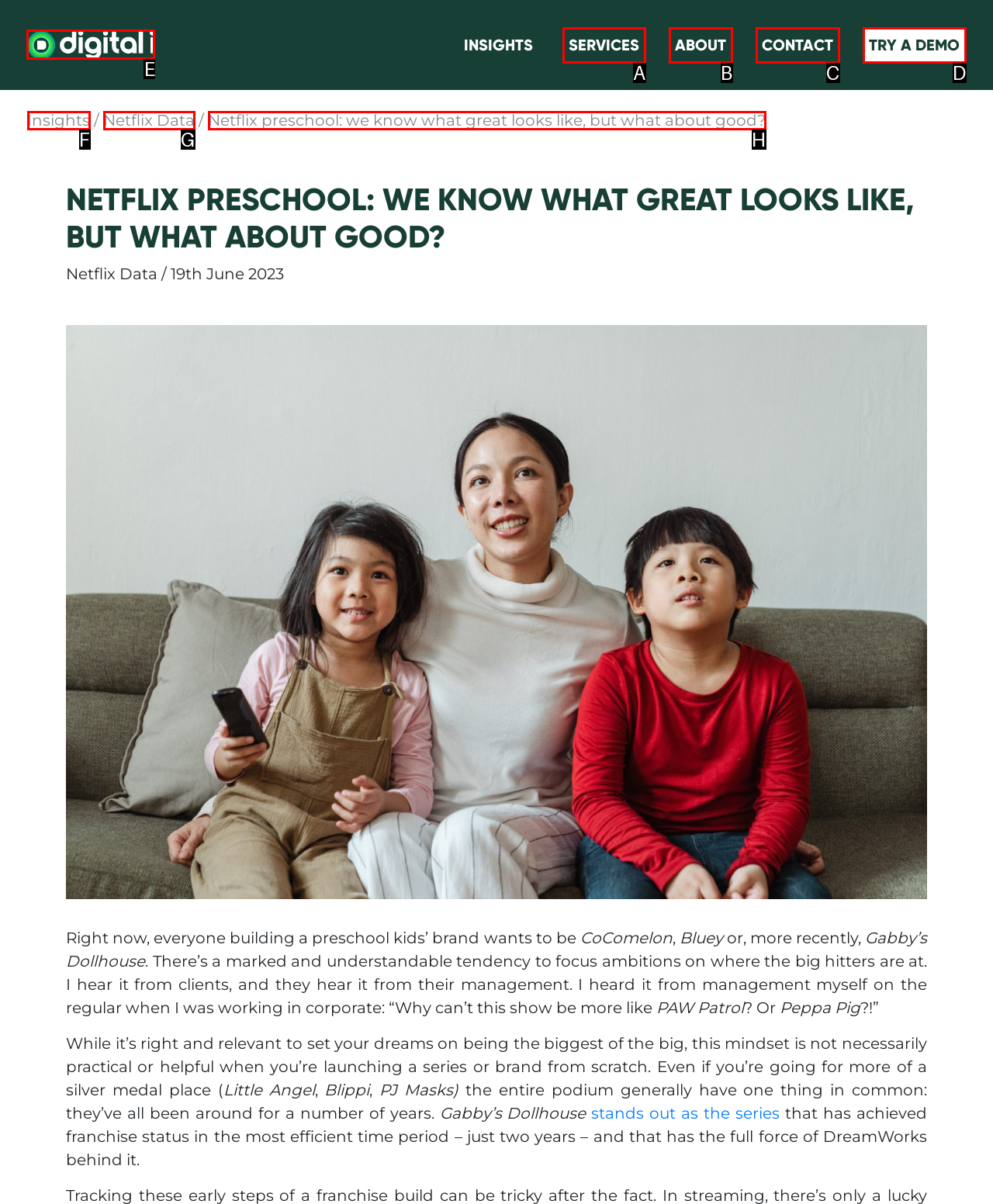From the given options, tell me which letter should be clicked to complete this task: Click on the 'Digital i' link
Answer with the letter only.

E